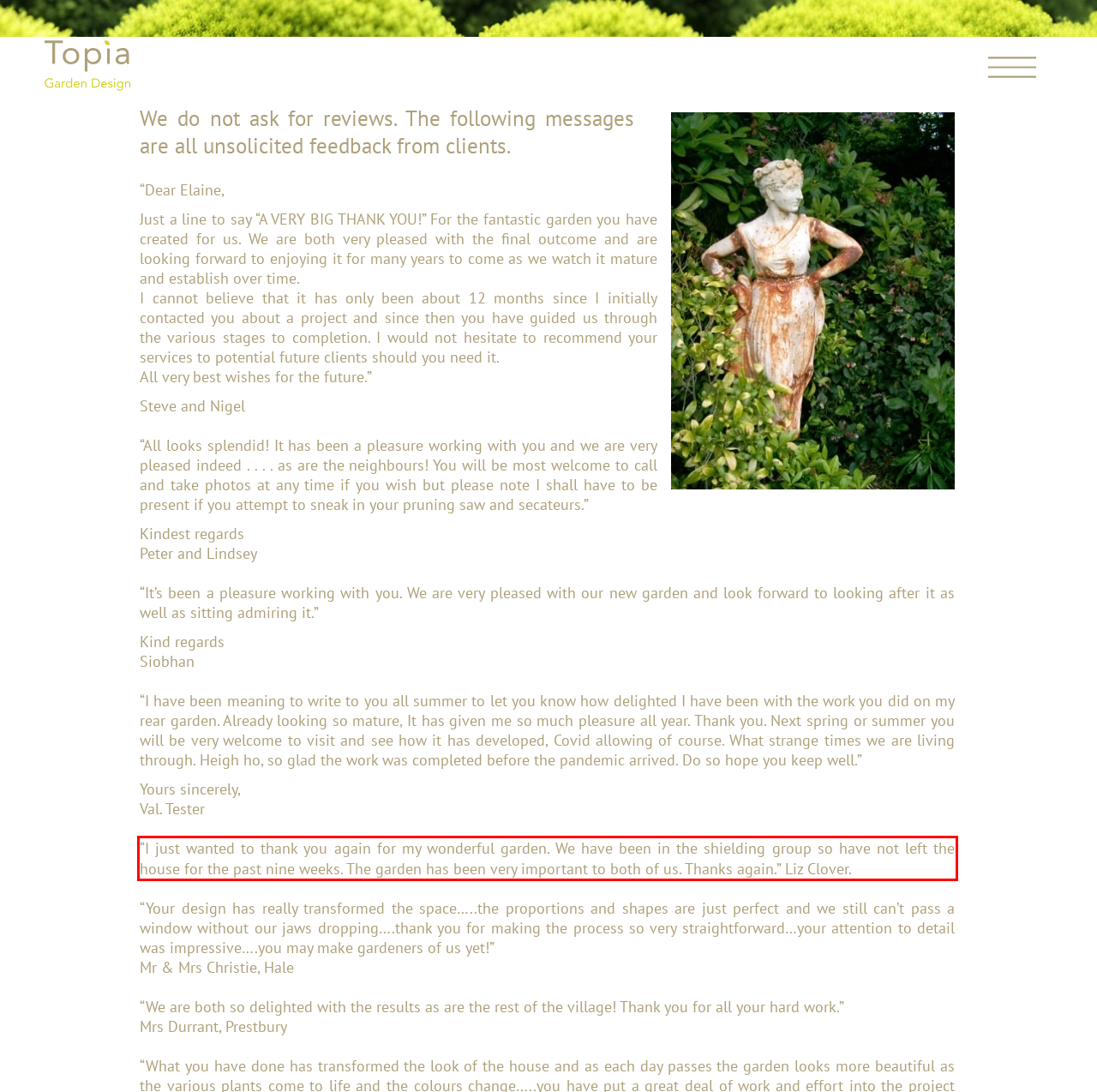With the given screenshot of a webpage, locate the red rectangle bounding box and extract the text content using OCR.

“I just wanted to thank you again for my wonderful garden. We have been in the shielding group so have not left the house for the past nine weeks. The garden has been very important to both of us. Thanks again.” Liz Clover.